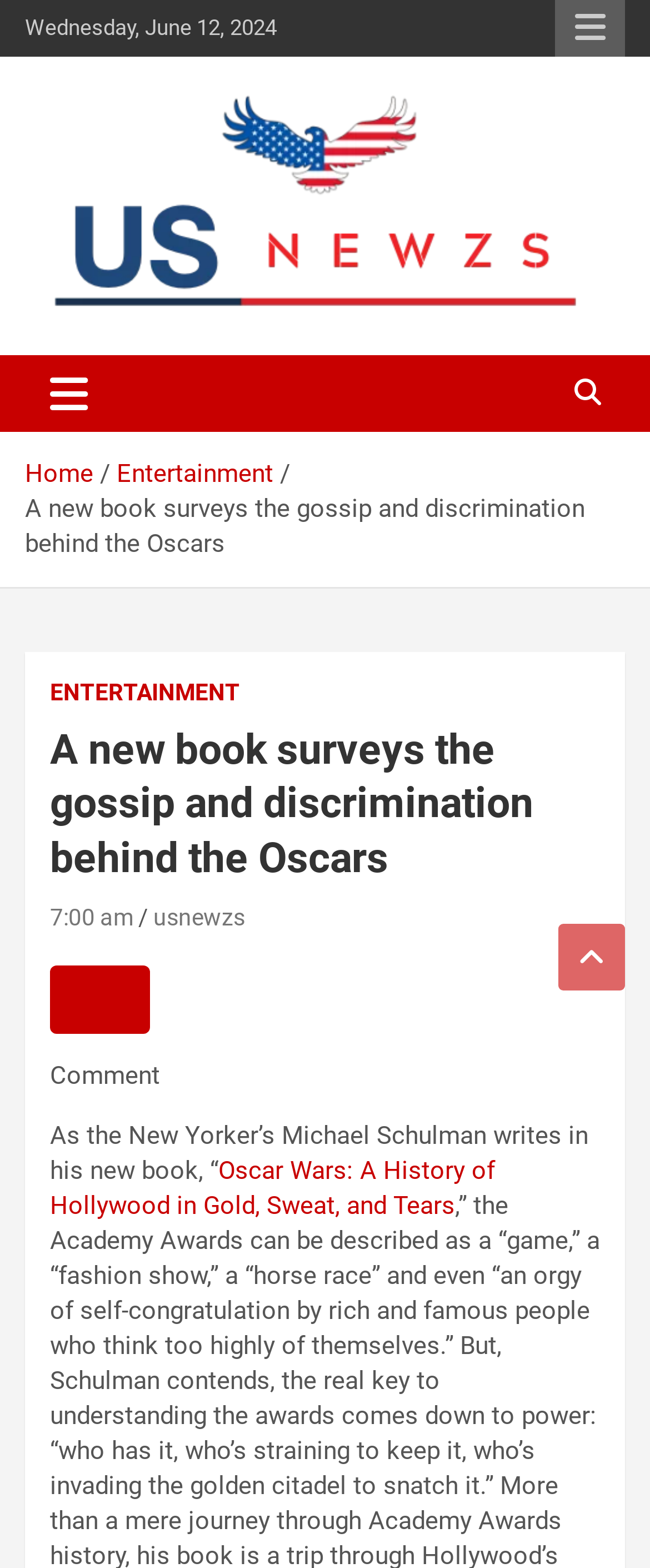From the webpage screenshot, predict the bounding box of the UI element that matches this description: "Home".

[0.038, 0.293, 0.144, 0.312]